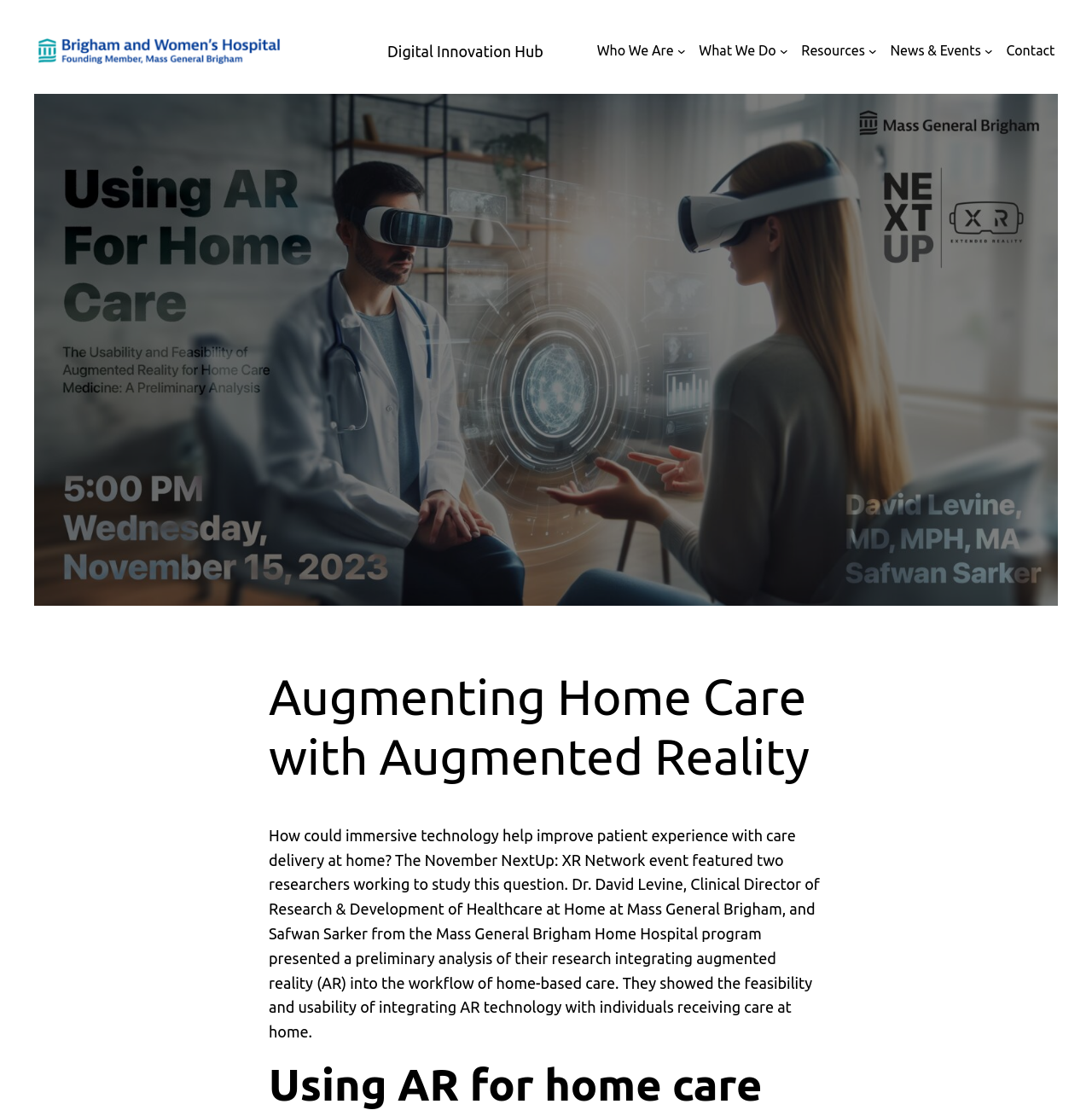Find the bounding box of the UI element described as: "What We Do". The bounding box coordinates should be given as four float values between 0 and 1, i.e., [left, top, right, bottom].

[0.64, 0.036, 0.721, 0.057]